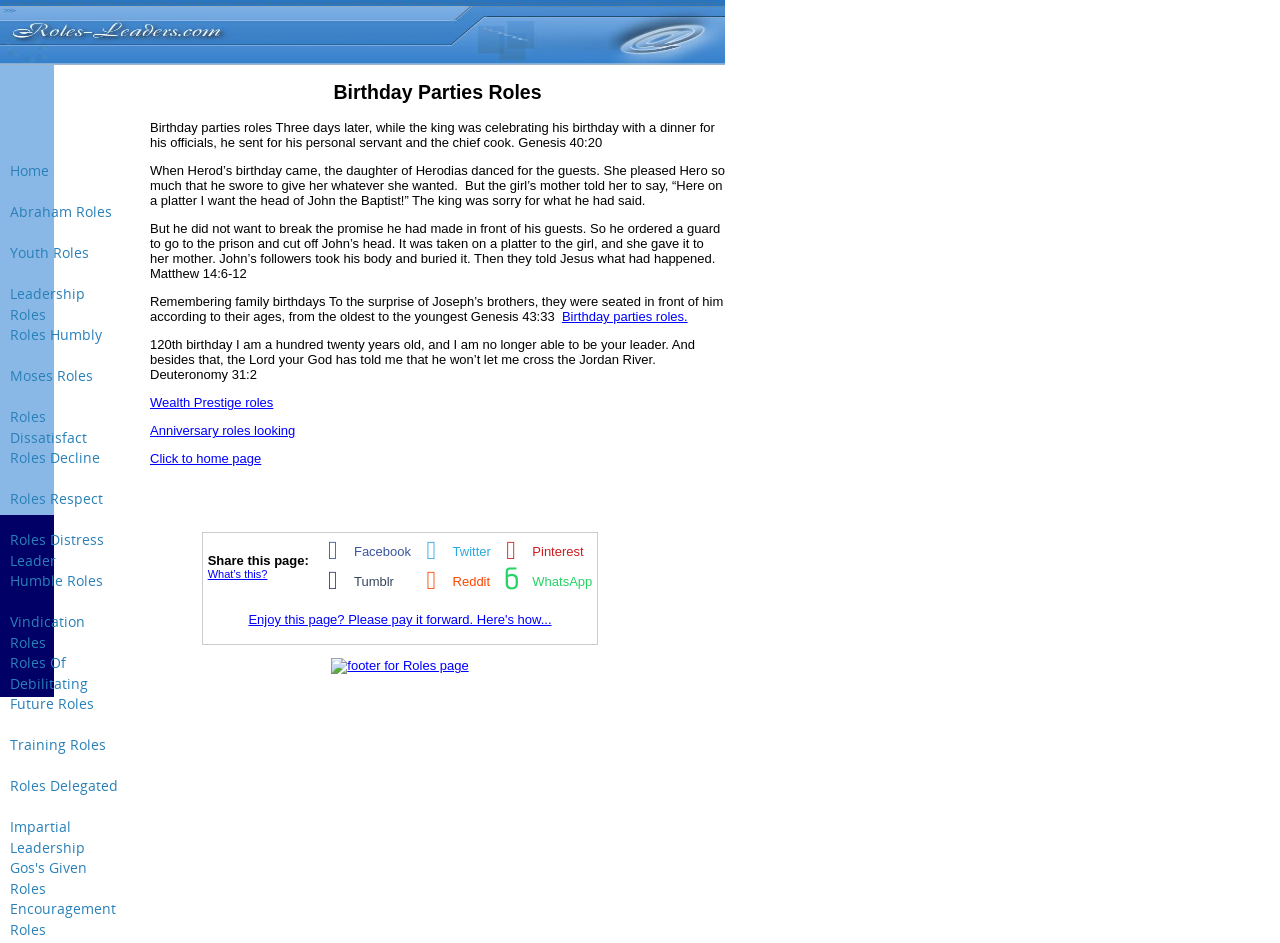What is the name of the website?
Please give a detailed and elaborate explanation in response to the question.

The name of the website can be found in the logo of the website which is 'roles-leaders.com' and is also mentioned in the links and content of the webpage.